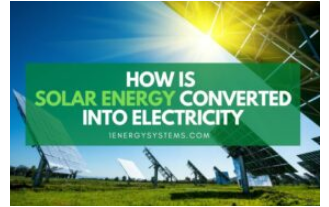Answer the question below using just one word or a short phrase: 
What is the background color of the text in the foreground?

Green